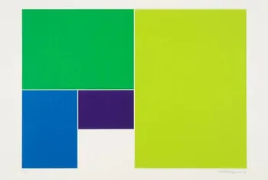Where did the exhibition 'Peter Hedegaard' take place?
Based on the visual content, answer with a single word or a brief phrase.

London, United Kingdom